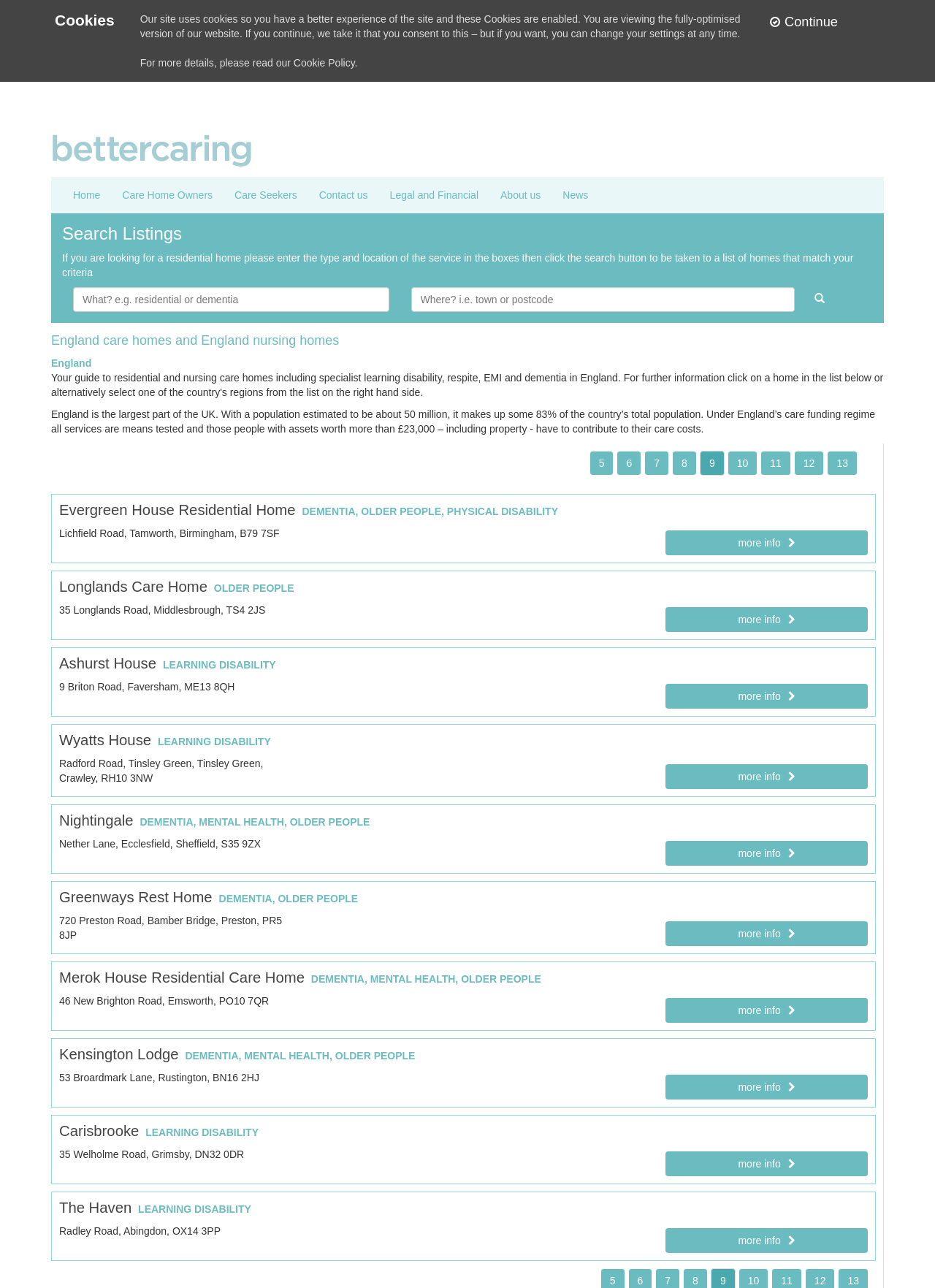Analyze the image and deliver a detailed answer to the question: What is the location of Wyatts House?

I found the location of Wyatts House by looking at the LayoutTable element that contains the address information. The address is listed as 'Radford Road, Tinsley Green, Tinsley Green, Crawley, RH10 3NW', but the question only asks for the location, so I provided the most relevant part of the address, which is 'Radford Road, Tinsley Green'.